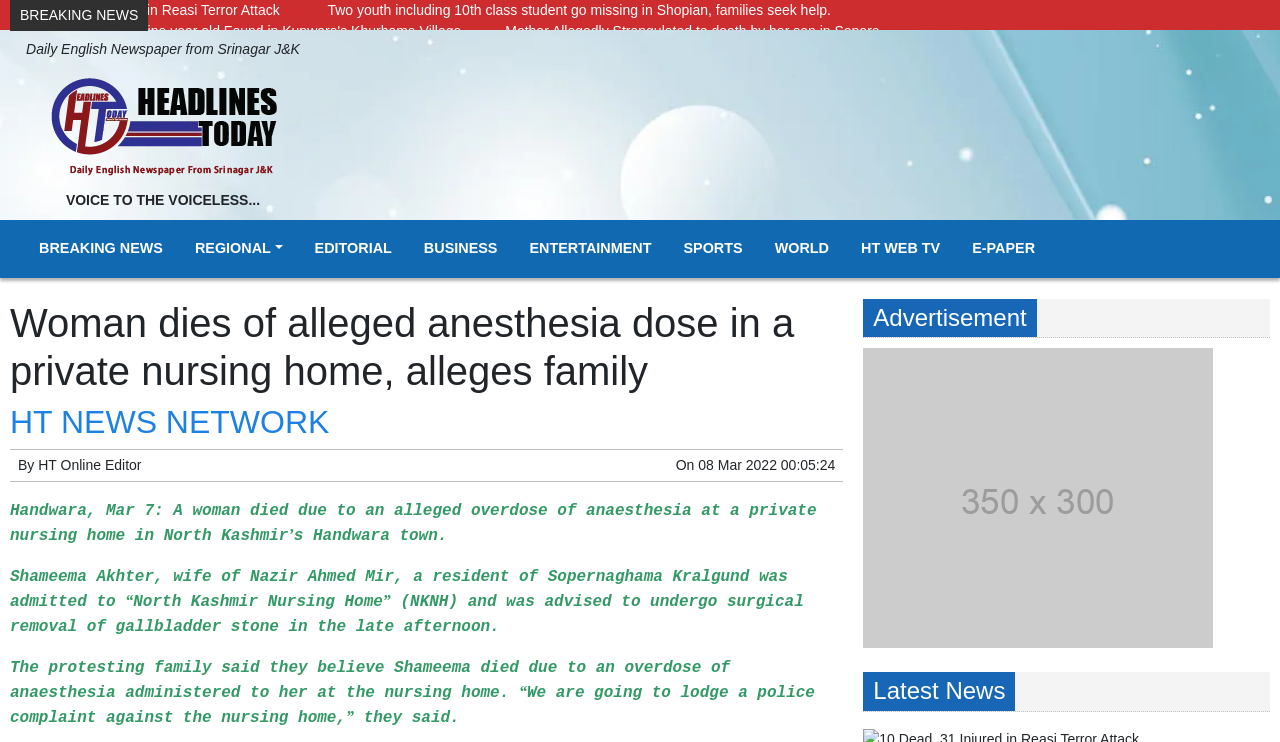Please find and generate the text of the main heading on the webpage.

Woman dies of alleged anesthesia dose in a private nursing home, alleges family